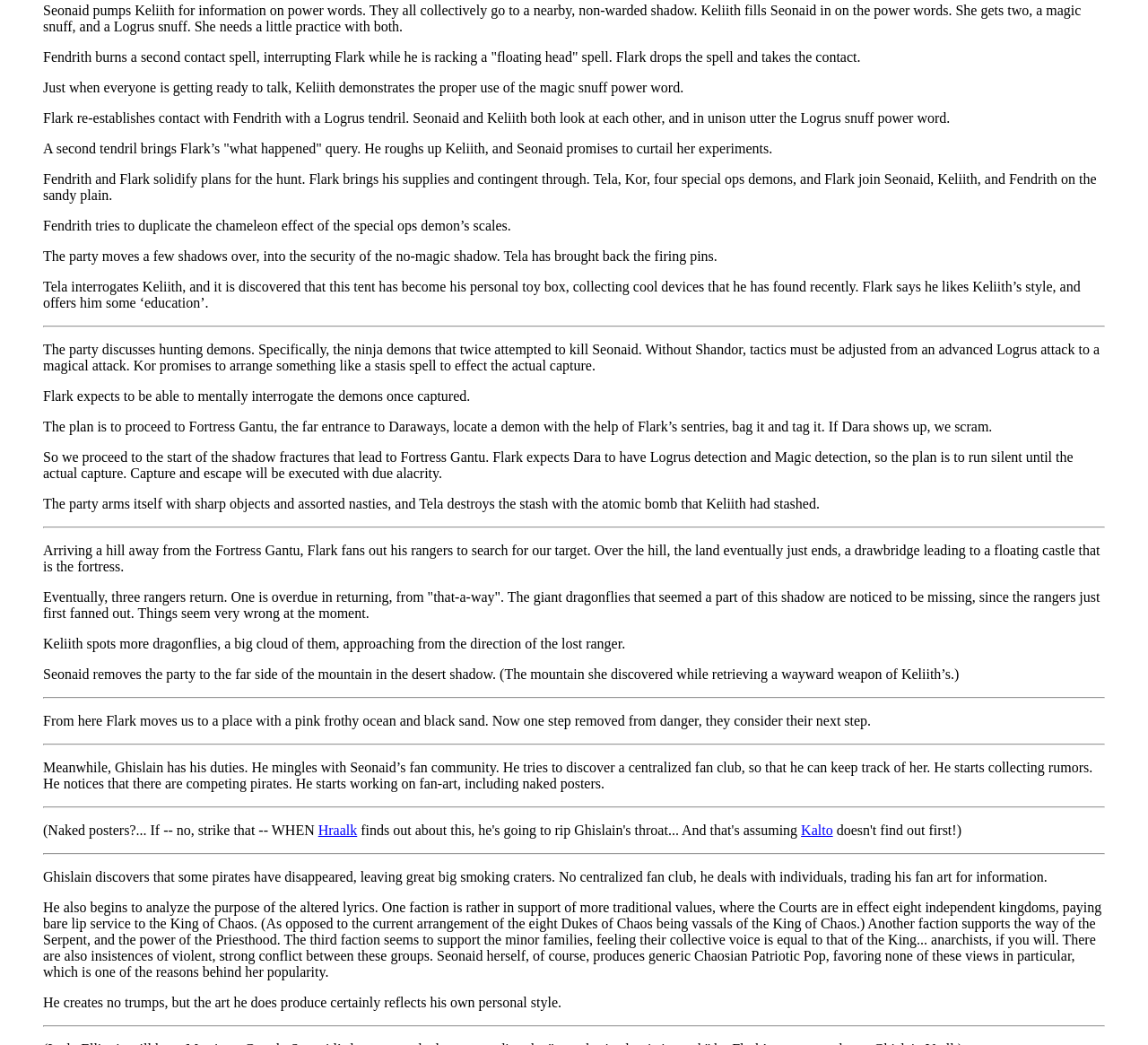Based on the element description: "Kalto", identify the bounding box coordinates for this UI element. The coordinates must be four float numbers between 0 and 1, listed as [left, top, right, bottom].

[0.698, 0.787, 0.726, 0.802]